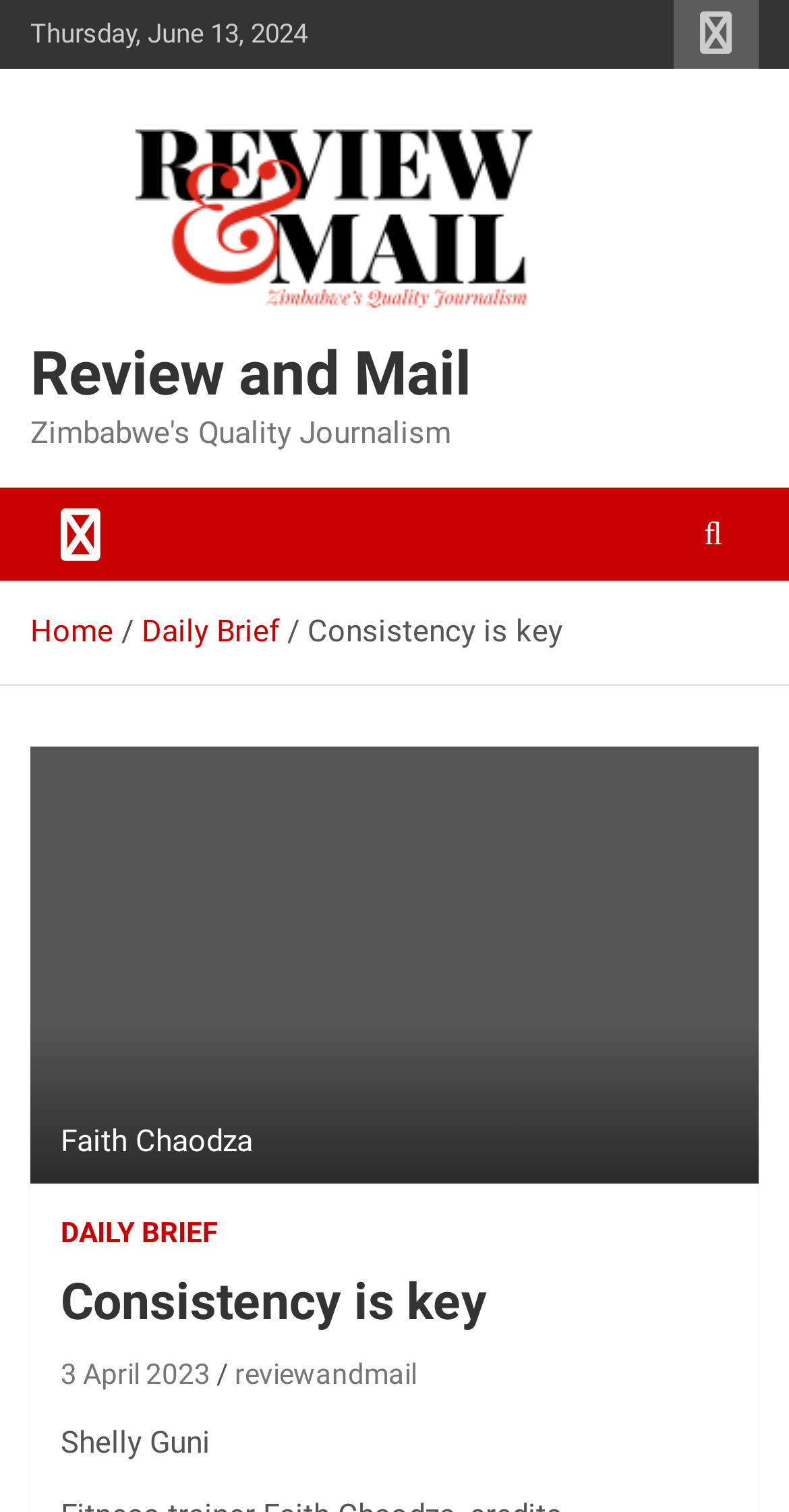Please identify the coordinates of the bounding box for the clickable region that will accomplish this instruction: "Go to Review and Mail".

[0.038, 0.07, 0.808, 0.102]